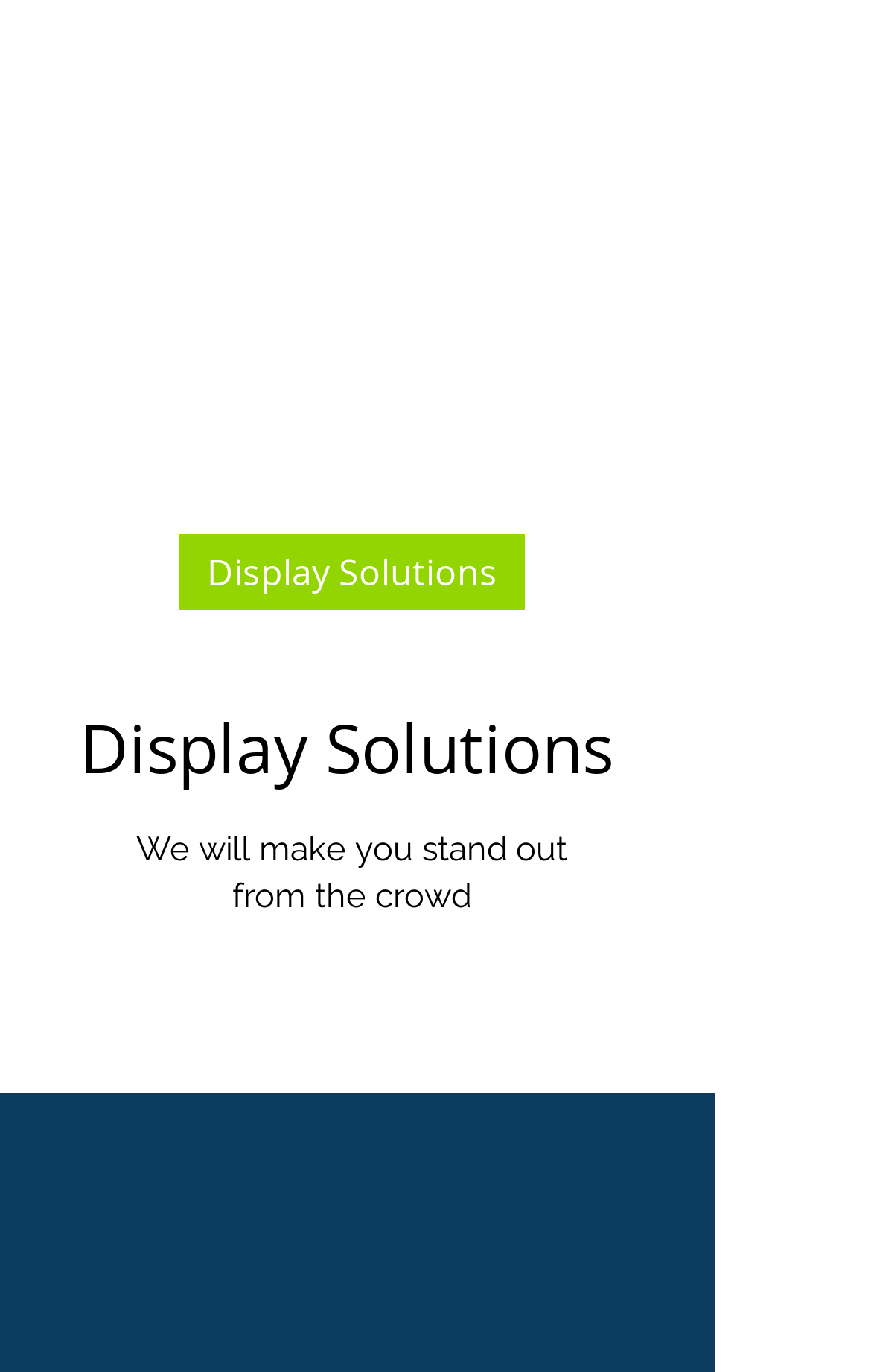What is the color of the background?
Give a one-word or short-phrase answer derived from the screenshot.

Unknown